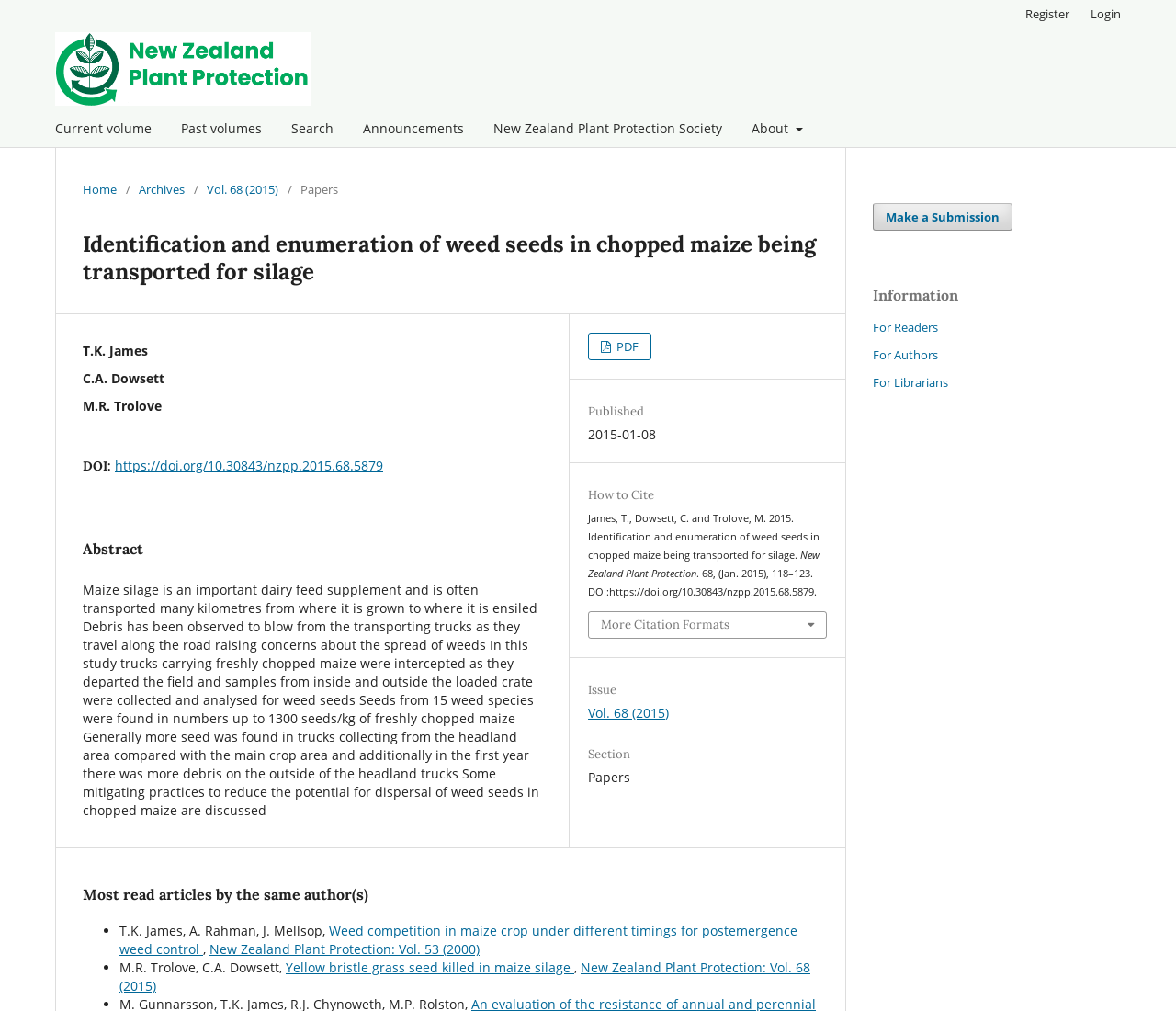Provide the bounding box coordinates for the specified HTML element described in this description: "https://doi.org/10.30843/nzpp.2015.68.5879". The coordinates should be four float numbers ranging from 0 to 1, in the format [left, top, right, bottom].

[0.098, 0.452, 0.326, 0.469]